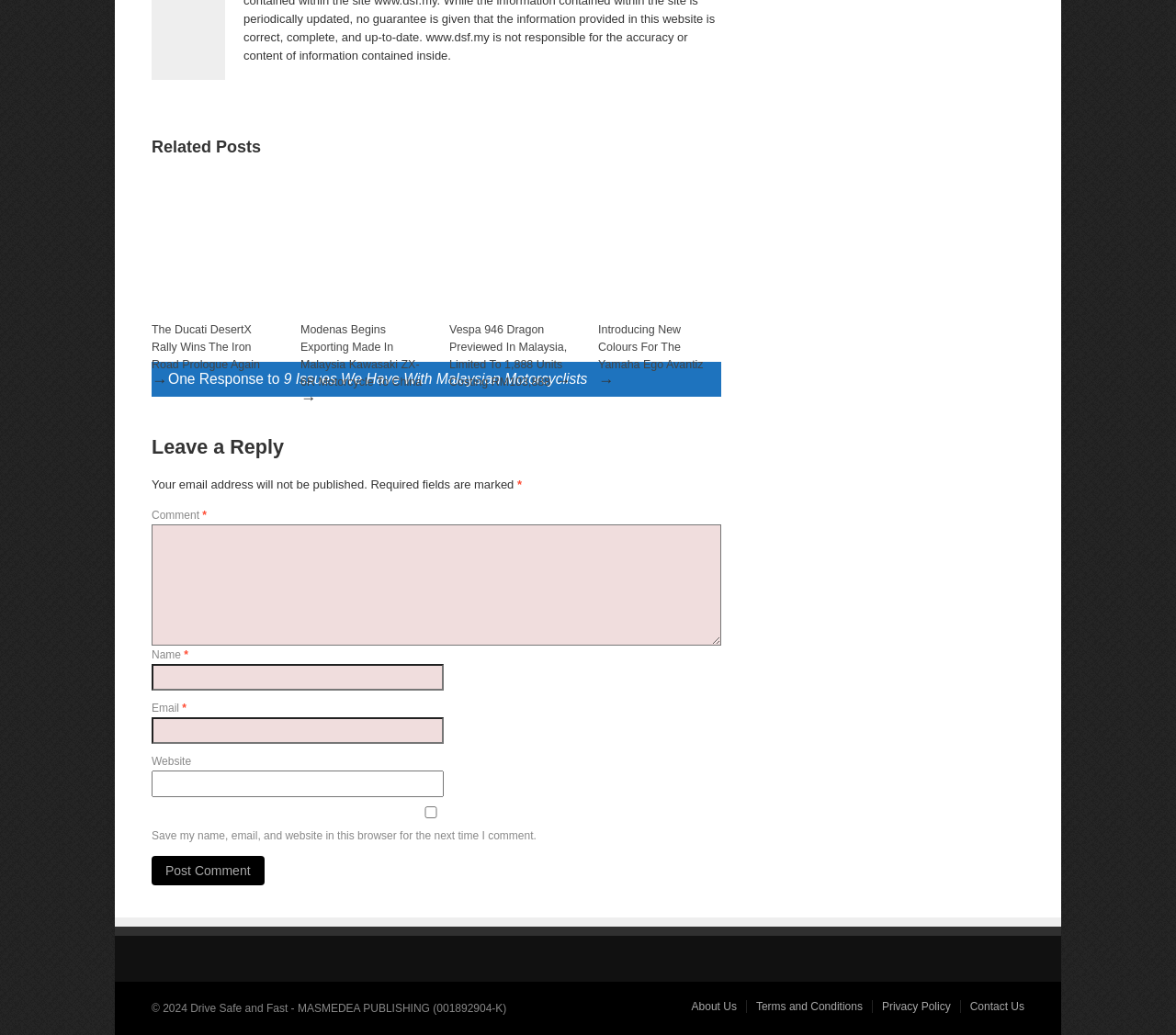What is the purpose of the section with the heading 'Leave a Reply'?
Please answer using one word or phrase, based on the screenshot.

To comment on the article